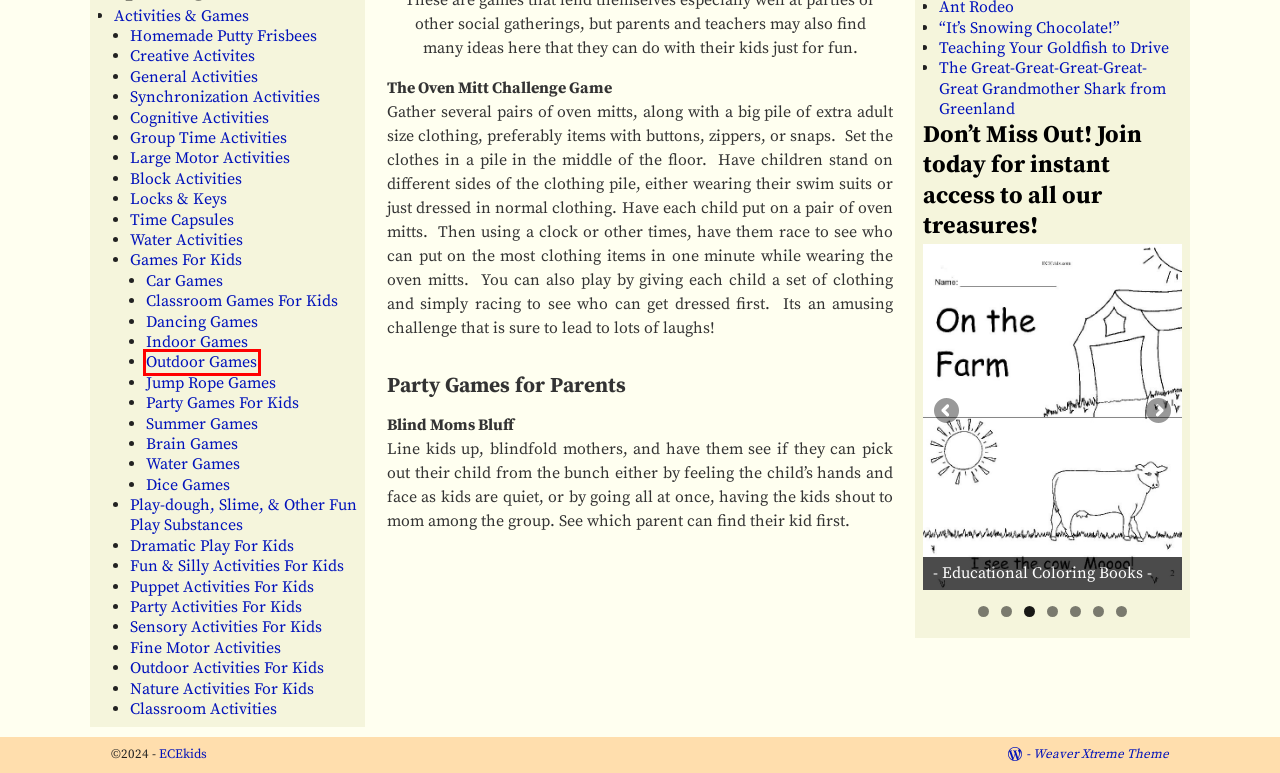You are provided with a screenshot of a webpage containing a red rectangle bounding box. Identify the webpage description that best matches the new webpage after the element in the bounding box is clicked. Here are the potential descriptions:
A. Group Time Activities - ECEkids
B. Time Capsules - ECEkids
C. Cognitive Activities - ECEkids
D. Block Activities - ECEkids
E. Sensory Activities For Kids - ECEkids
F. Outdoor Games - ECEkids
G. The Great-Great-Great-Great-Great Grandmother Shark from Greenland - ECEkids
H. Classroom Games For Kids - ECEkids

F